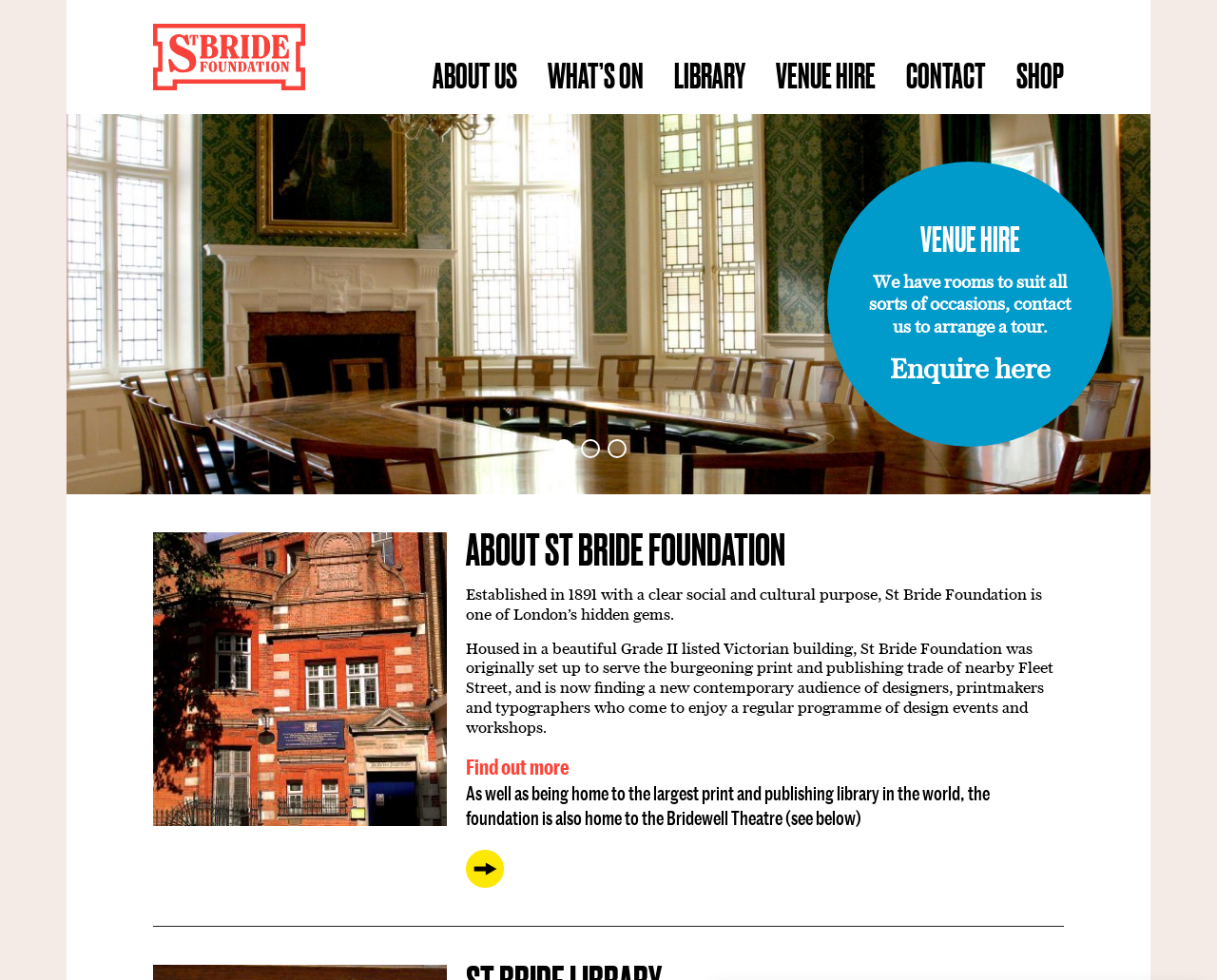Please identify the bounding box coordinates of the clickable region that I should interact with to perform the following instruction: "Go to the LIBRARY page". The coordinates should be expressed as four float numbers between 0 and 1, i.e., [left, top, right, bottom].

[0.541, 0.039, 0.625, 0.116]